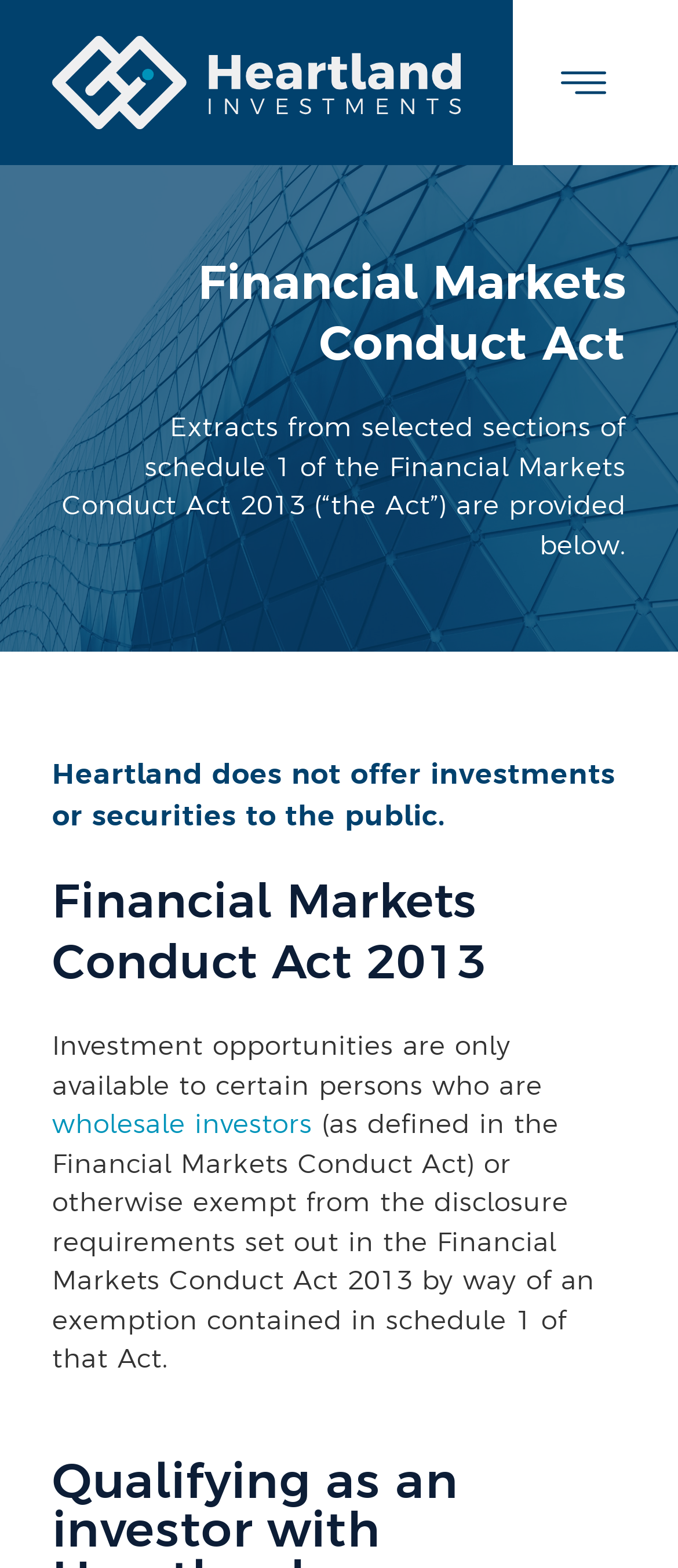Identify the bounding box for the described UI element: "alt="Heartland Investments Logo Reversed"".

[0.077, 0.022, 0.679, 0.083]